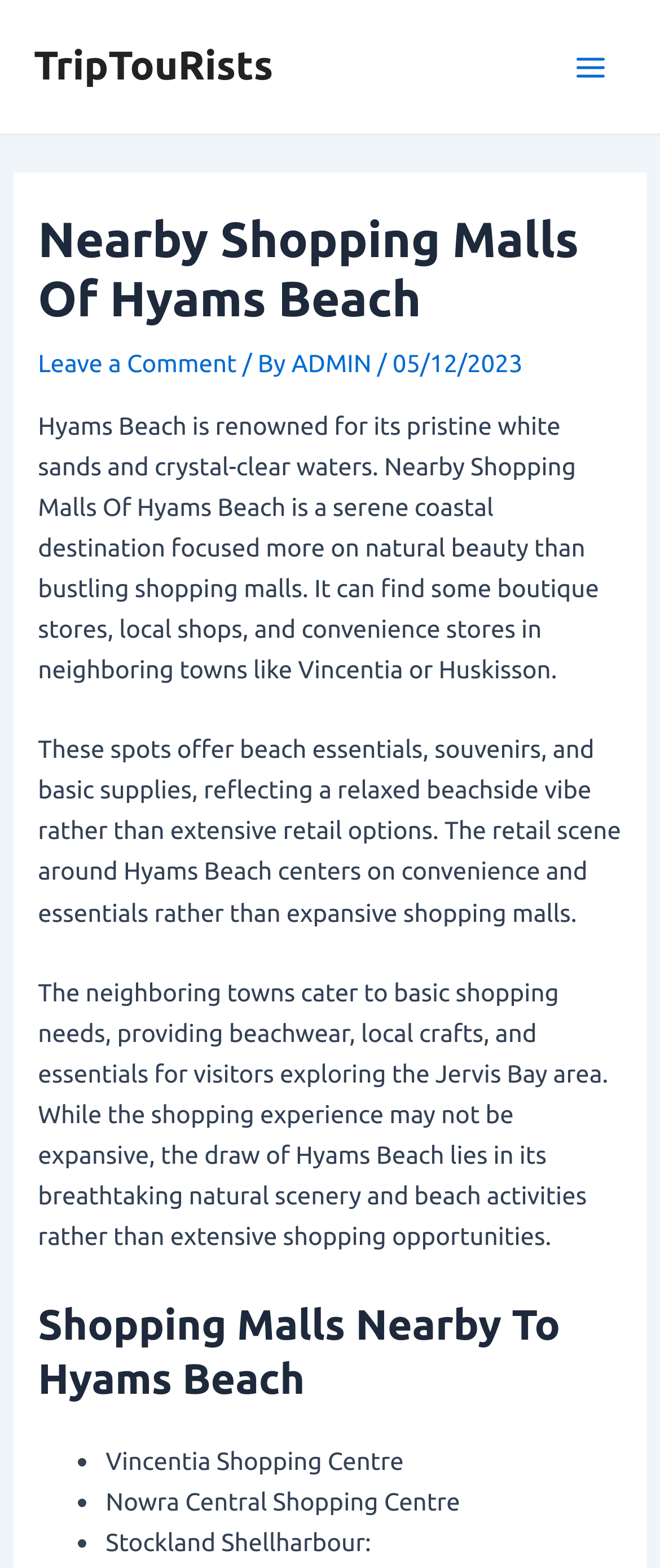Describe the entire webpage, focusing on both content and design.

The webpage is about nearby shopping malls of Hyams Beach, a serene coastal destination. At the top left, there is a link to "TripTouRists". On the top right, there is a button labeled "Main Menu" with an image beside it. Below the button, there is a header section with a heading that reads "Nearby Shopping Malls Of Hyams Beach". 

Under the header, there is a section with a link to "Leave a Comment", followed by the author's name "ADMIN" and the date "05/12/2023". 

The main content of the webpage is divided into three paragraphs. The first paragraph describes Hyams Beach as a coastal destination focused on natural beauty, with some boutique stores and local shops in neighboring towns. The second paragraph explains that the retail scene around Hyams Beach is centered on convenience and essentials rather than expansive shopping malls. The third paragraph mentions that the neighboring towns cater to basic shopping needs, providing beachwear and essentials for visitors.

Below the paragraphs, there is a heading "Shopping Malls Nearby To Hyams Beach" followed by a list of three shopping malls: Vincentia Shopping Centre, Nowra Central Shopping Centre, and Stockland Shellharbour.